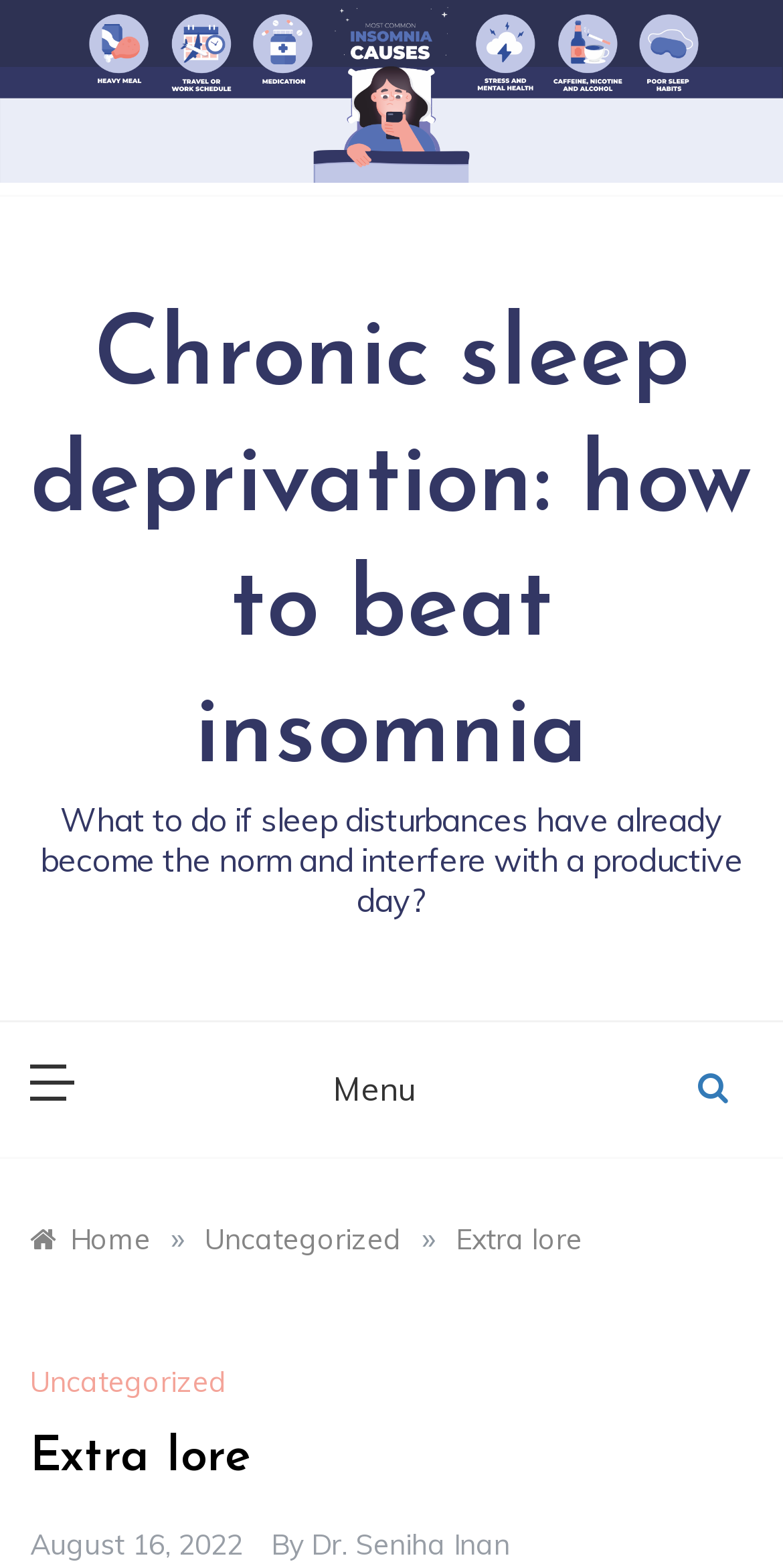Please identify the bounding box coordinates of the element that needs to be clicked to perform the following instruction: "Click the 'Chronic sleep deprivation: how to beat insomnia' link".

[0.038, 0.199, 0.962, 0.5]